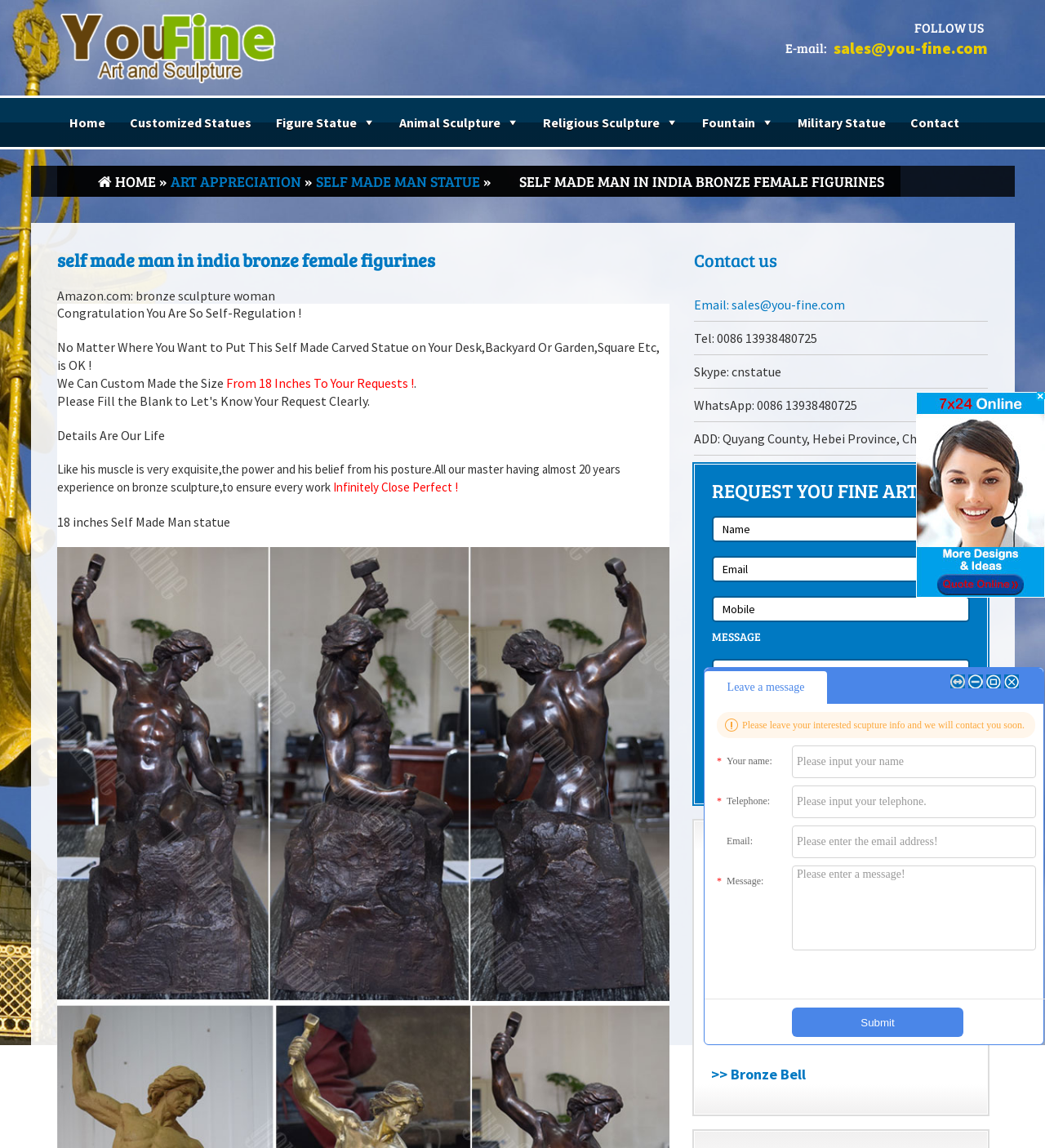What is the size of the bronze statue?
Please use the image to provide an in-depth answer to the question.

I found the size of the bronze statue by looking at the text on the webpage, which is located at the middle left, and it says '18 inches Self Made Man statue'.